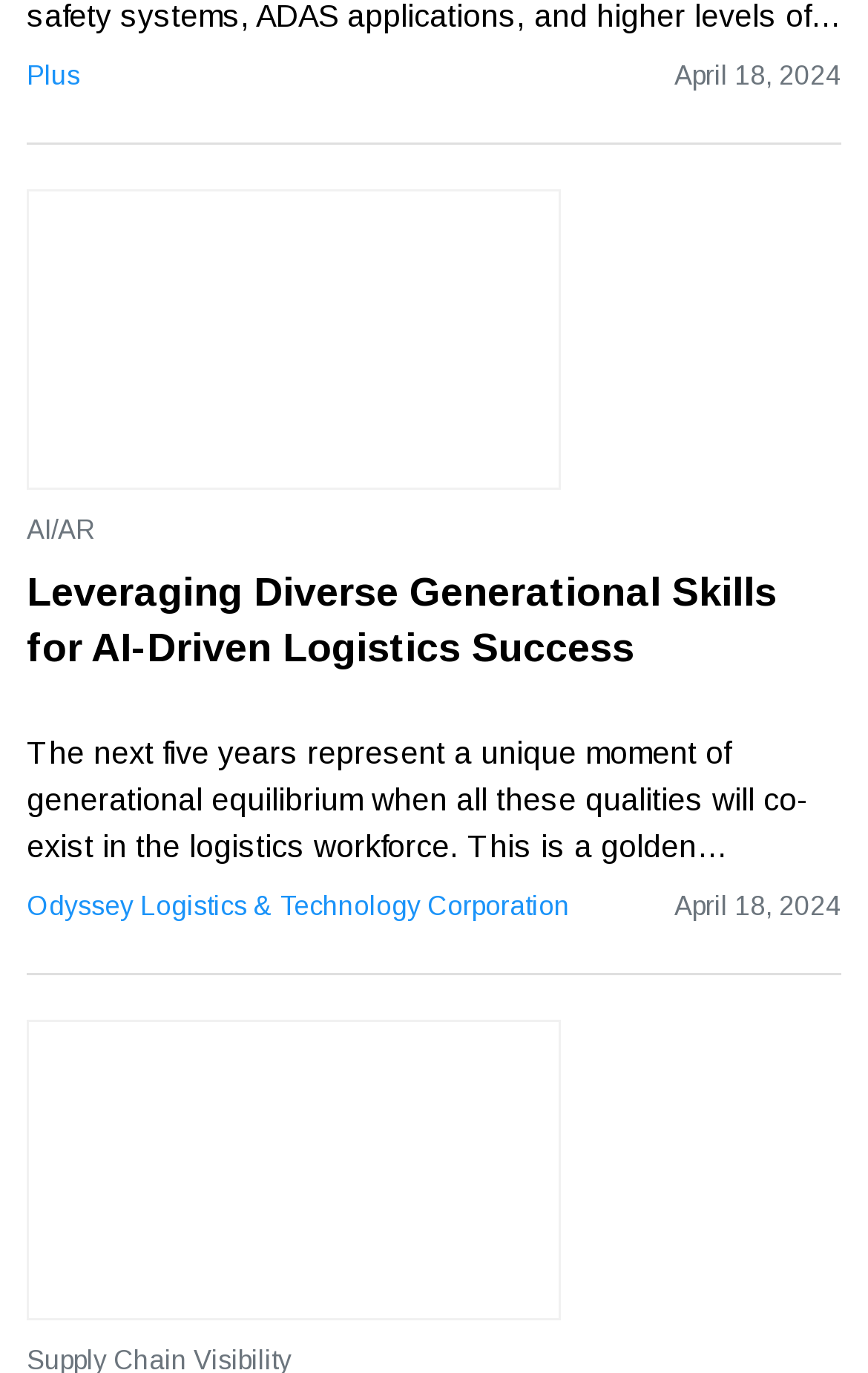Identify the bounding box coordinates for the element that needs to be clicked to fulfill this instruction: "Visit the 'Odyssey Logistics & Technology Corporation' website". Provide the coordinates in the format of four float numbers between 0 and 1: [left, top, right, bottom].

[0.031, 0.649, 0.656, 0.672]